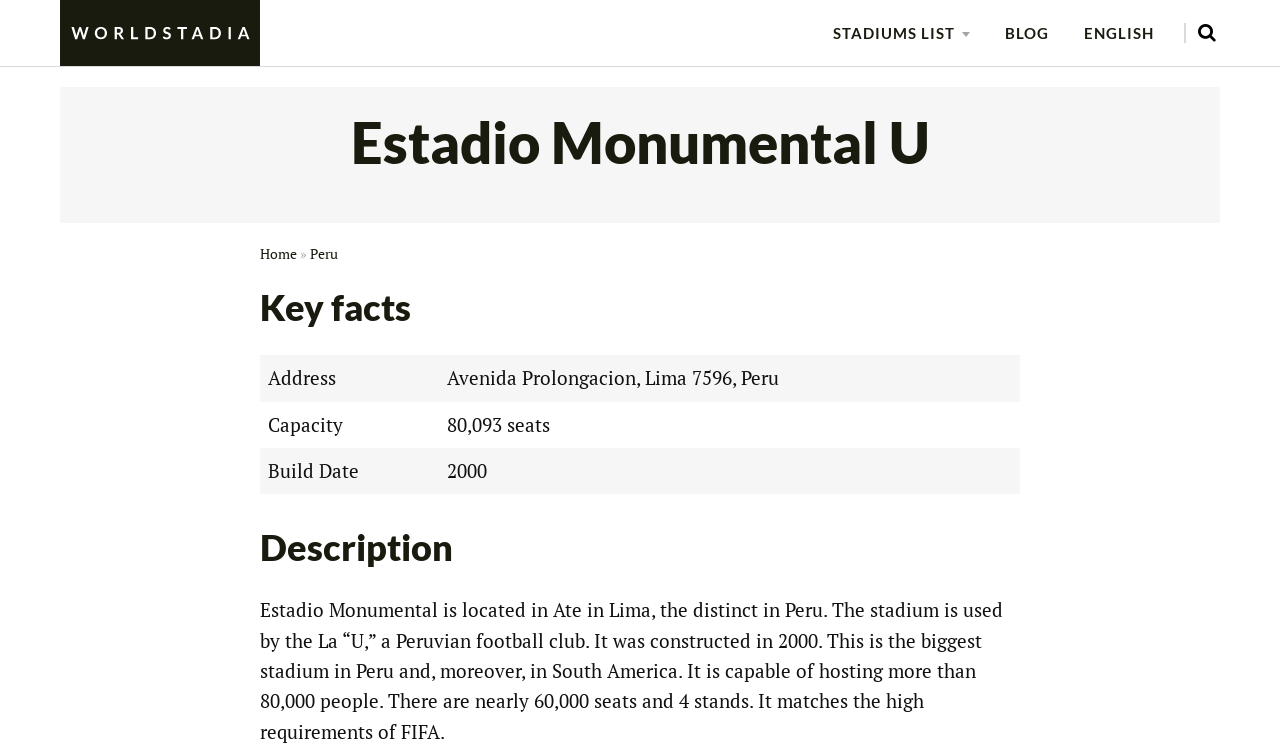Identify the primary heading of the webpage and provide its text.

Estadio Monumental U